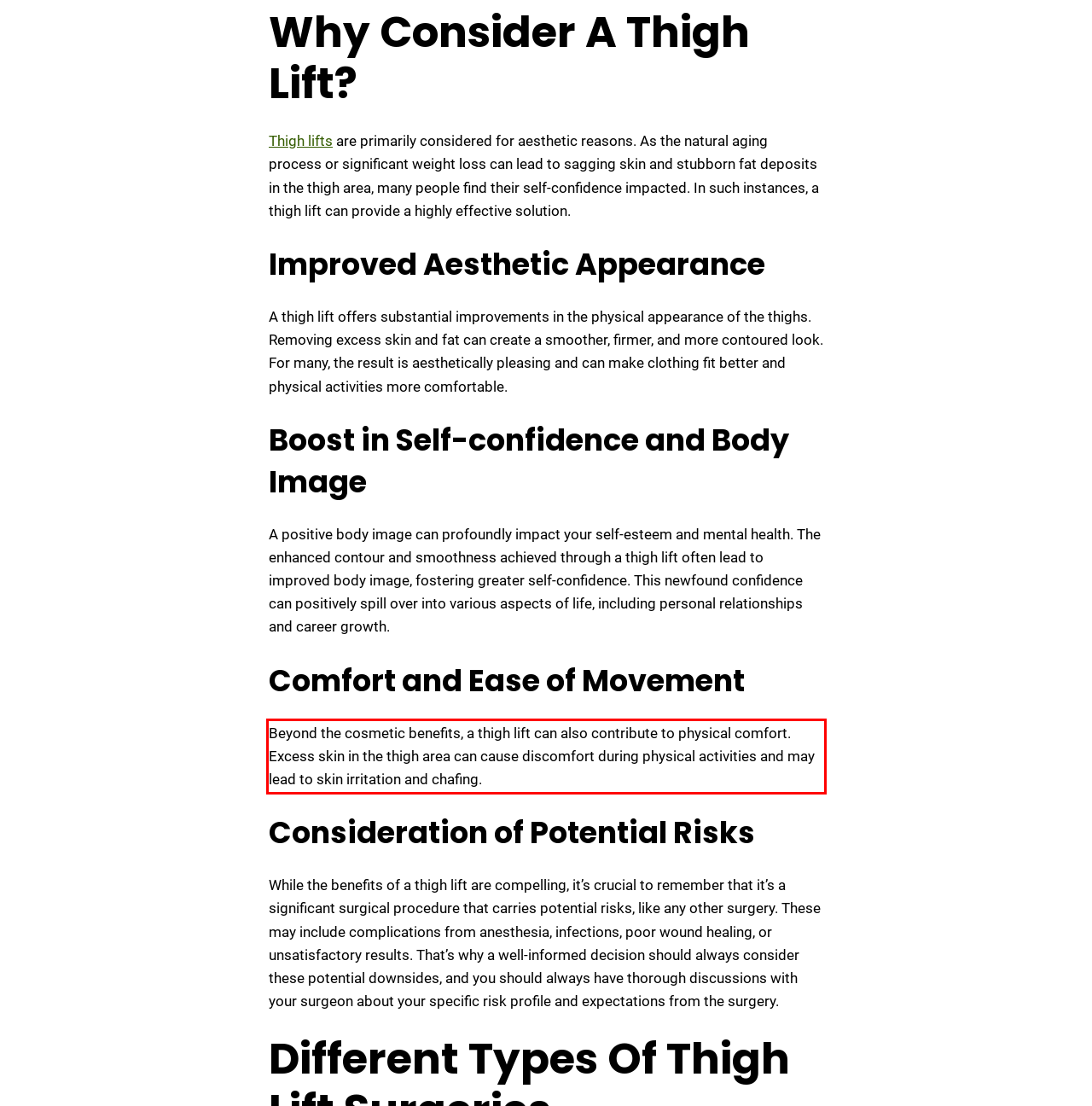Given a screenshot of a webpage with a red bounding box, please identify and retrieve the text inside the red rectangle.

Beyond the cosmetic benefits, a thigh lift can also contribute to physical comfort. Excess skin in the thigh area can cause discomfort during physical activities and may lead to skin irritation and chafing.